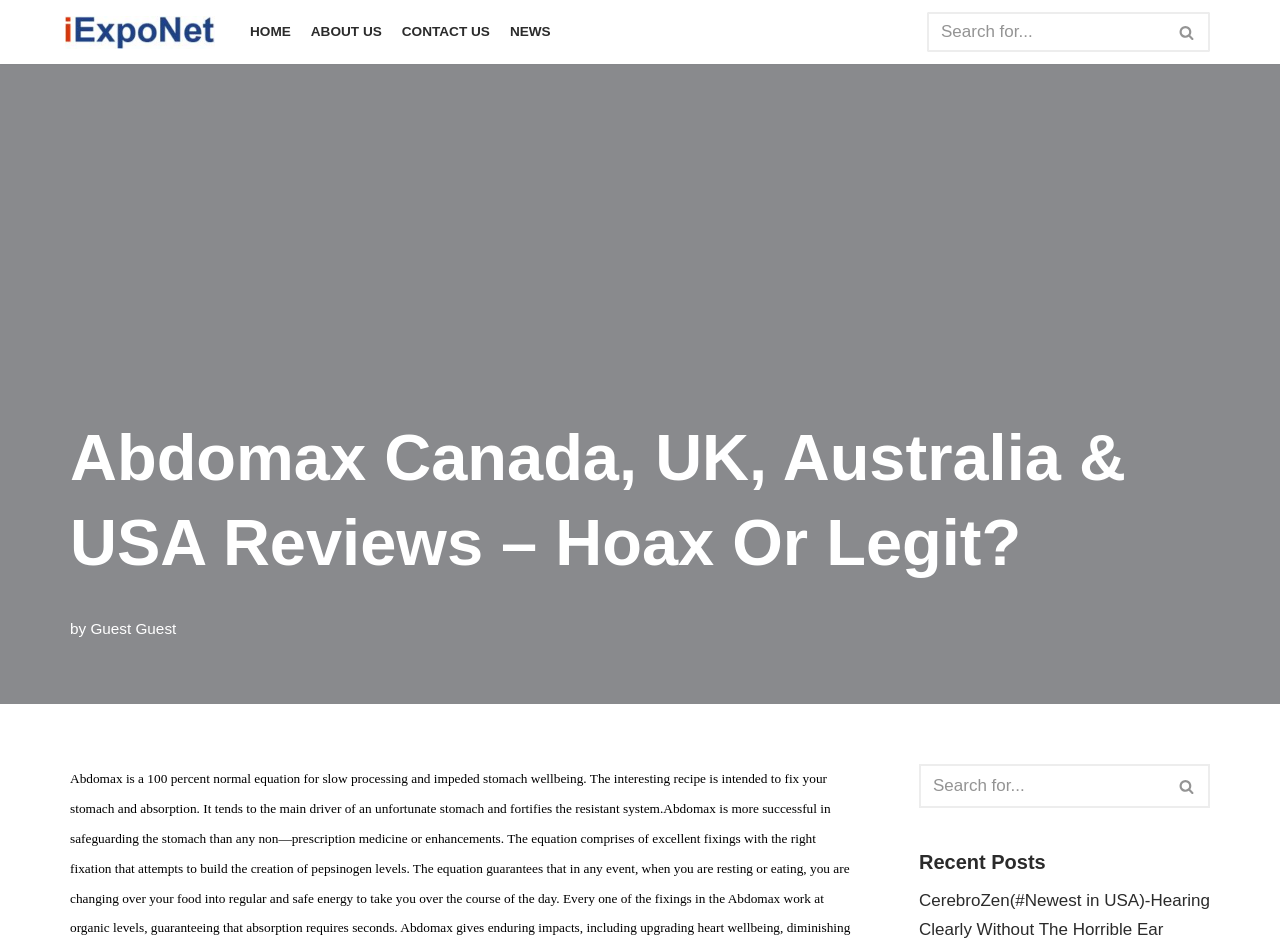Answer succinctly with a single word or phrase:
What is the purpose of the button with a search icon?

Search